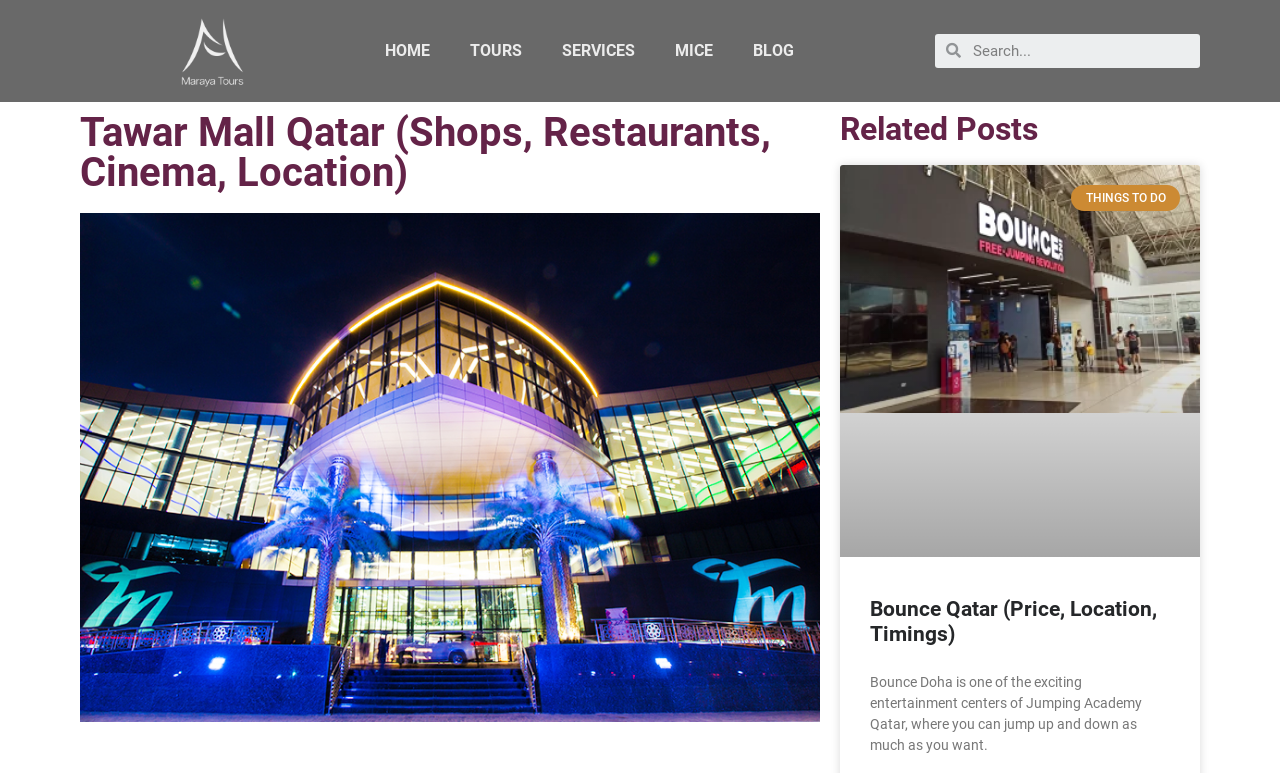Based on the image, provide a detailed response to the question:
How many related posts are there?

I found two related posts, which are 'Bounce Doha Qatar' and 'Bounce Qatar (Price, Location, Timings)'.